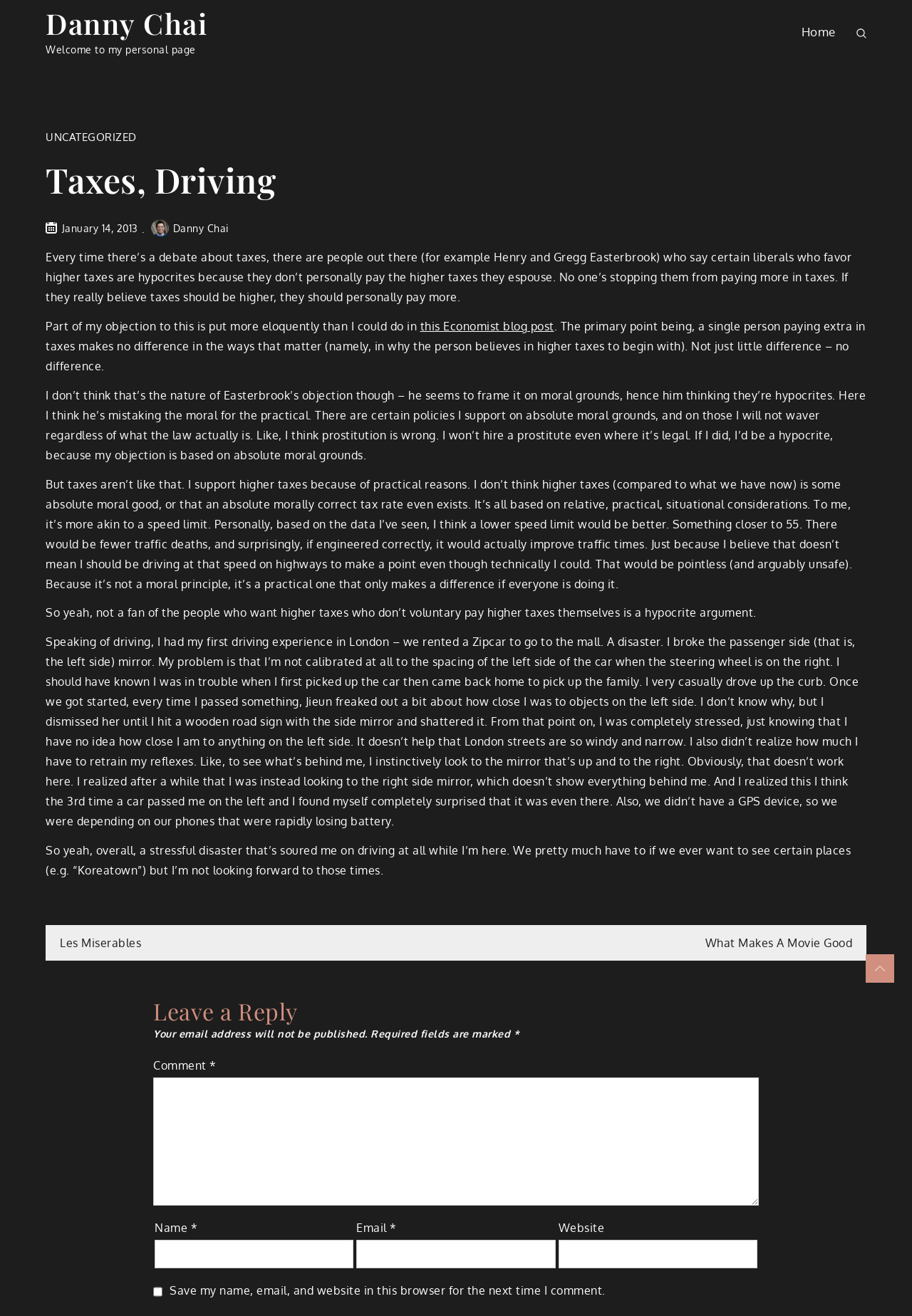Please indicate the bounding box coordinates for the clickable area to complete the following task: "Enter a comment". The coordinates should be specified as four float numbers between 0 and 1, i.e., [left, top, right, bottom].

[0.168, 0.819, 0.832, 0.916]